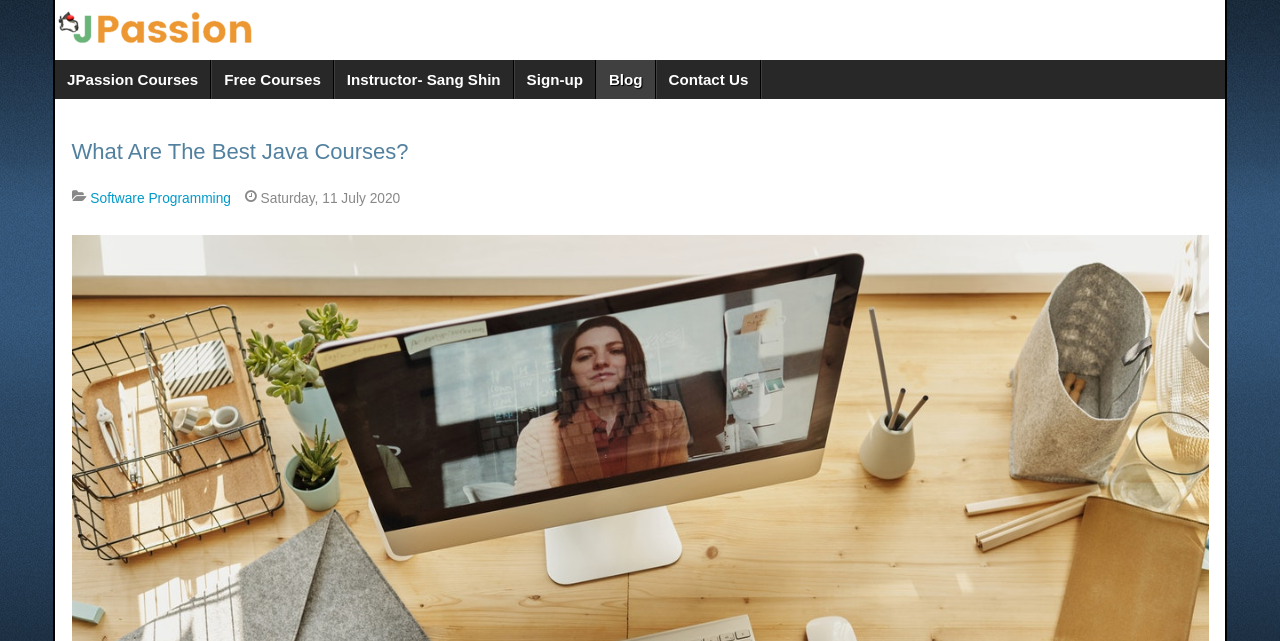Use a single word or phrase to answer this question: 
How many links are there in the top navigation bar?

6